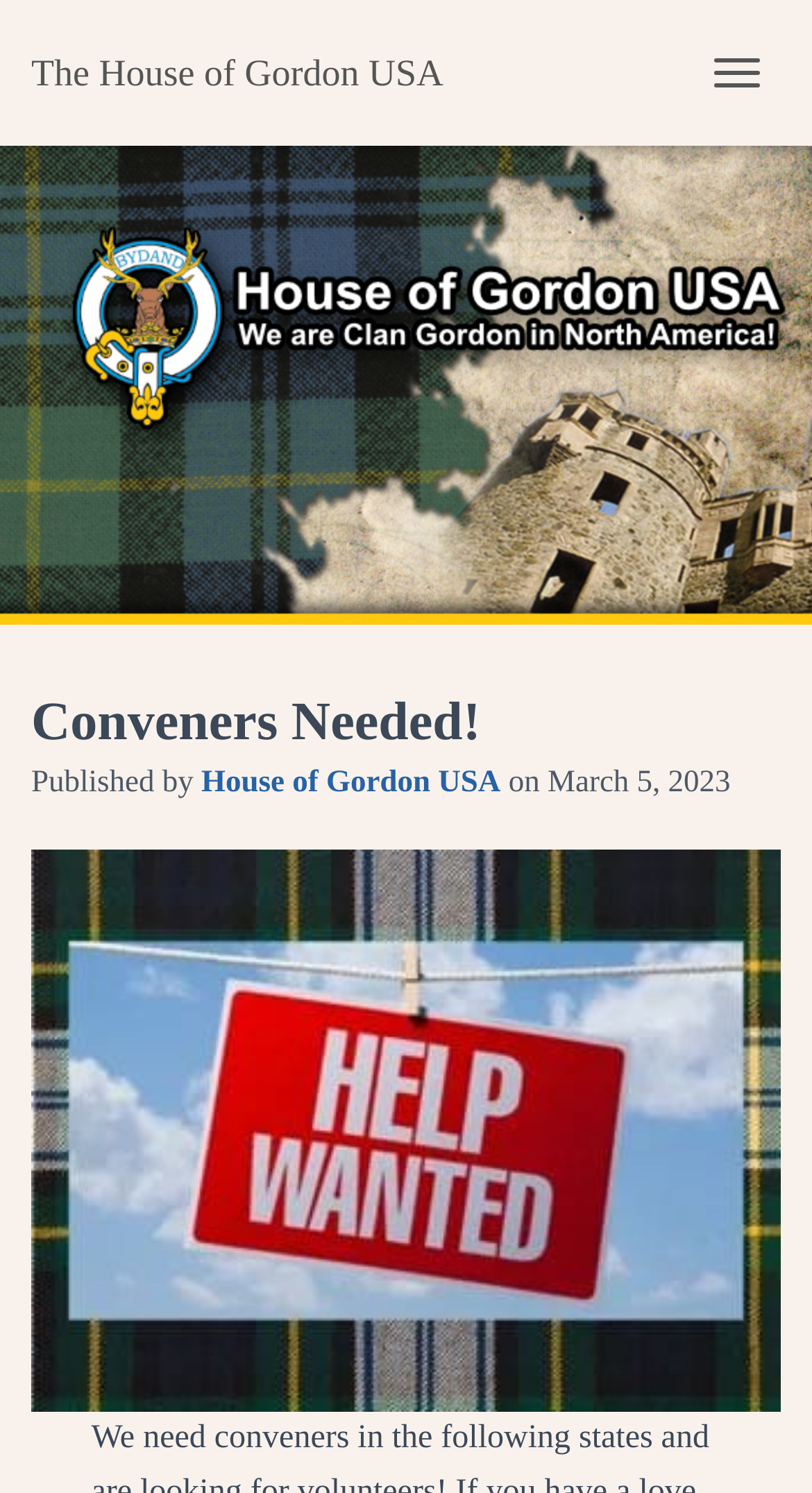What is the purpose of the webpage?
Offer a detailed and full explanation in response to the question.

I found the answer by understanding the context of the webpage, which mentions 'Conveners Needed!' and has a call to action, indicating that the purpose of the webpage is to find conveners.